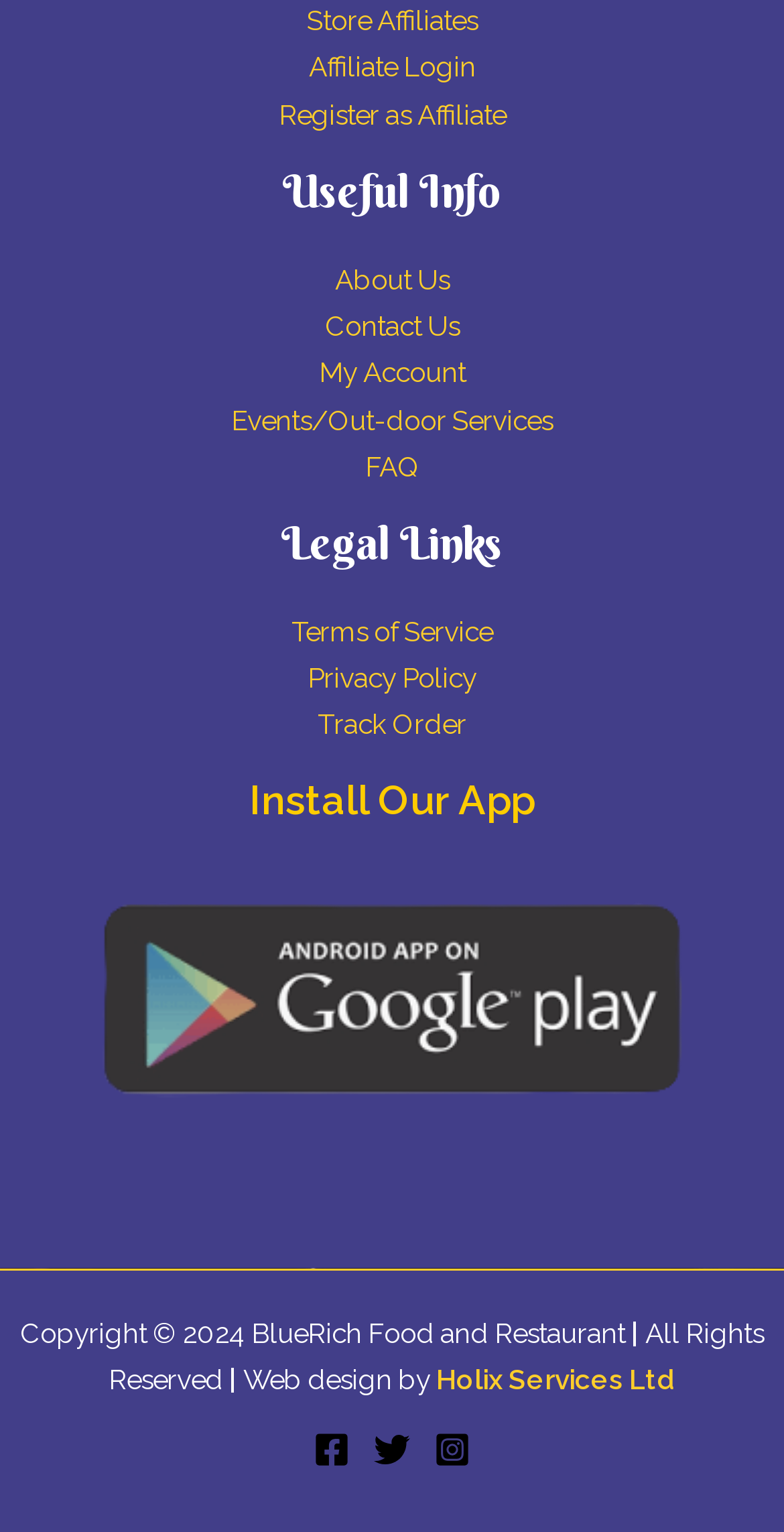Identify the bounding box coordinates of the section to be clicked to complete the task described by the following instruction: "Register as Affiliate". The coordinates should be four float numbers between 0 and 1, formatted as [left, top, right, bottom].

[0.355, 0.064, 0.645, 0.085]